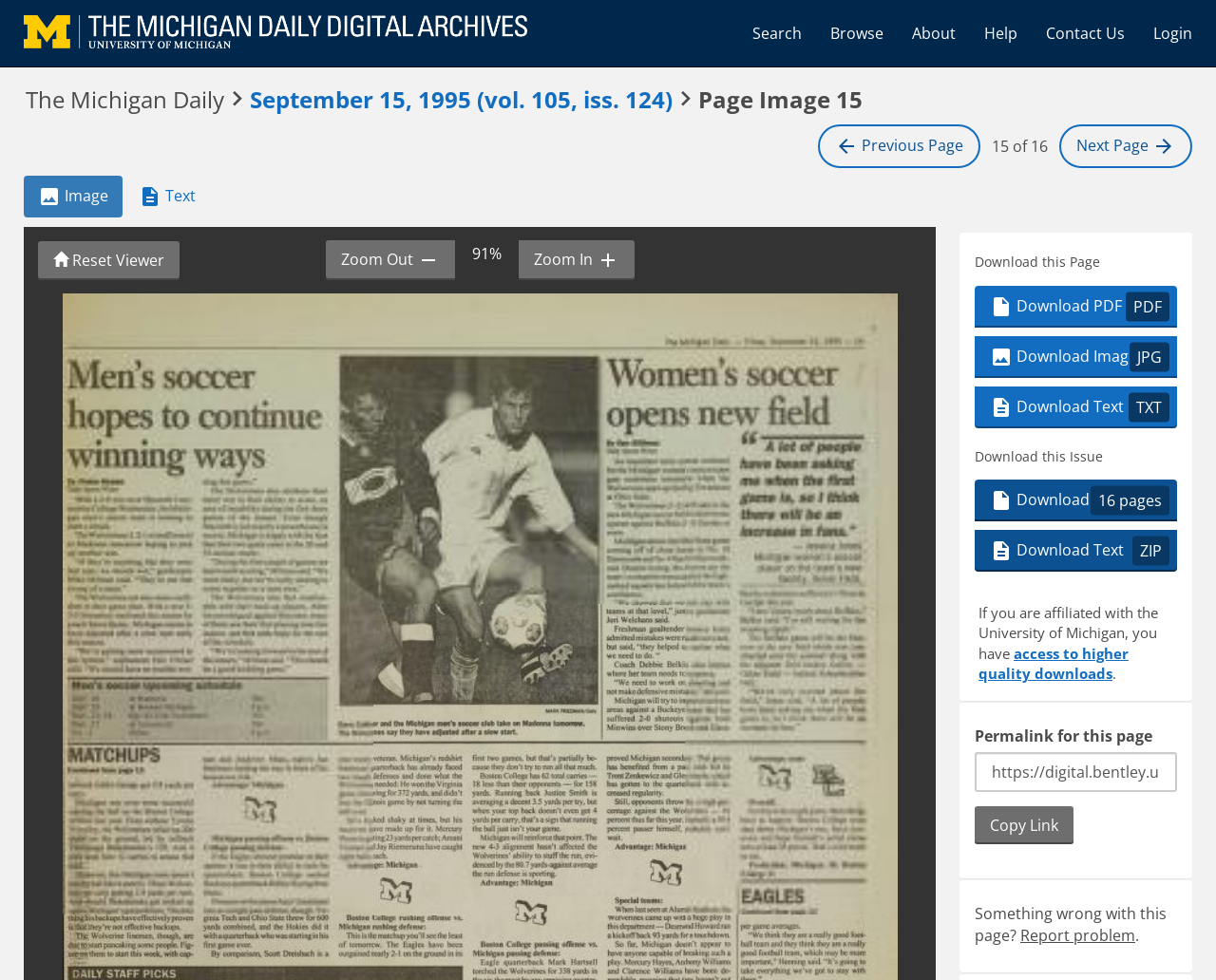Please provide a brief answer to the following inquiry using a single word or phrase:
Is there a way to copy the permalink for this page?

Yes